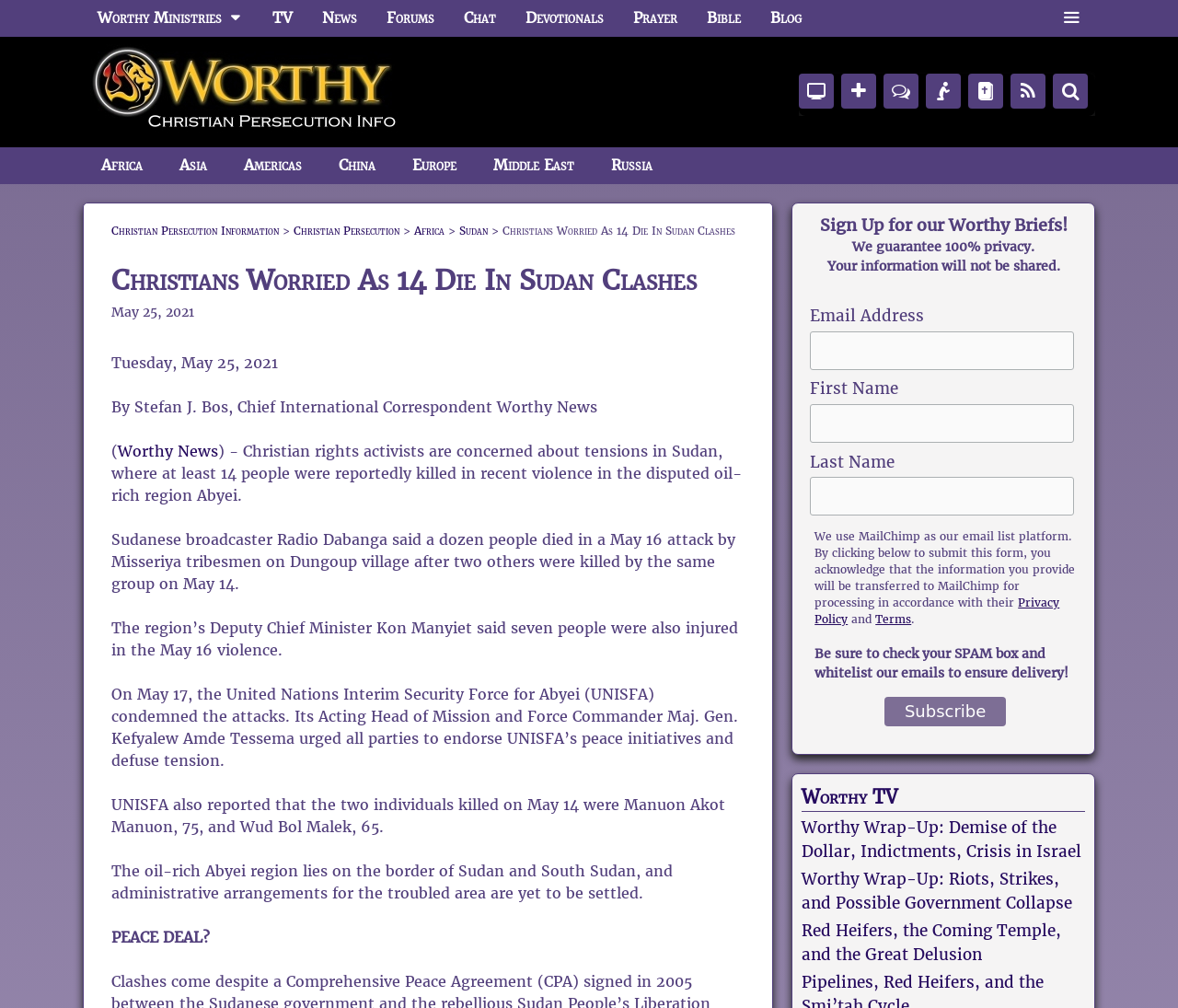Provide the bounding box coordinates for the area that should be clicked to complete the instruction: "Click the previous post link".

None